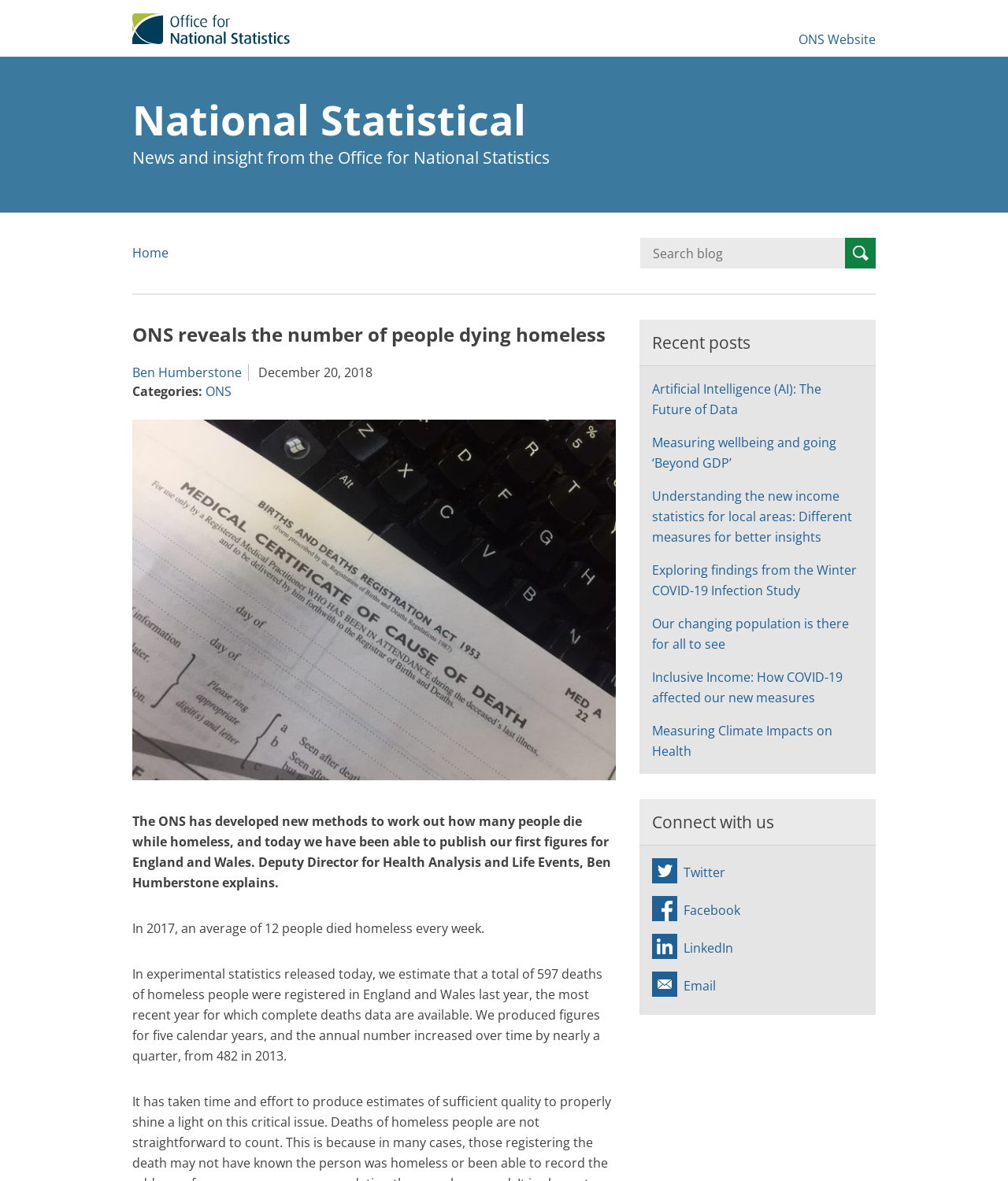Identify the coordinates of the bounding box for the element that must be clicked to accomplish the instruction: "Read the news about homeless people".

[0.131, 0.688, 0.604, 0.738]